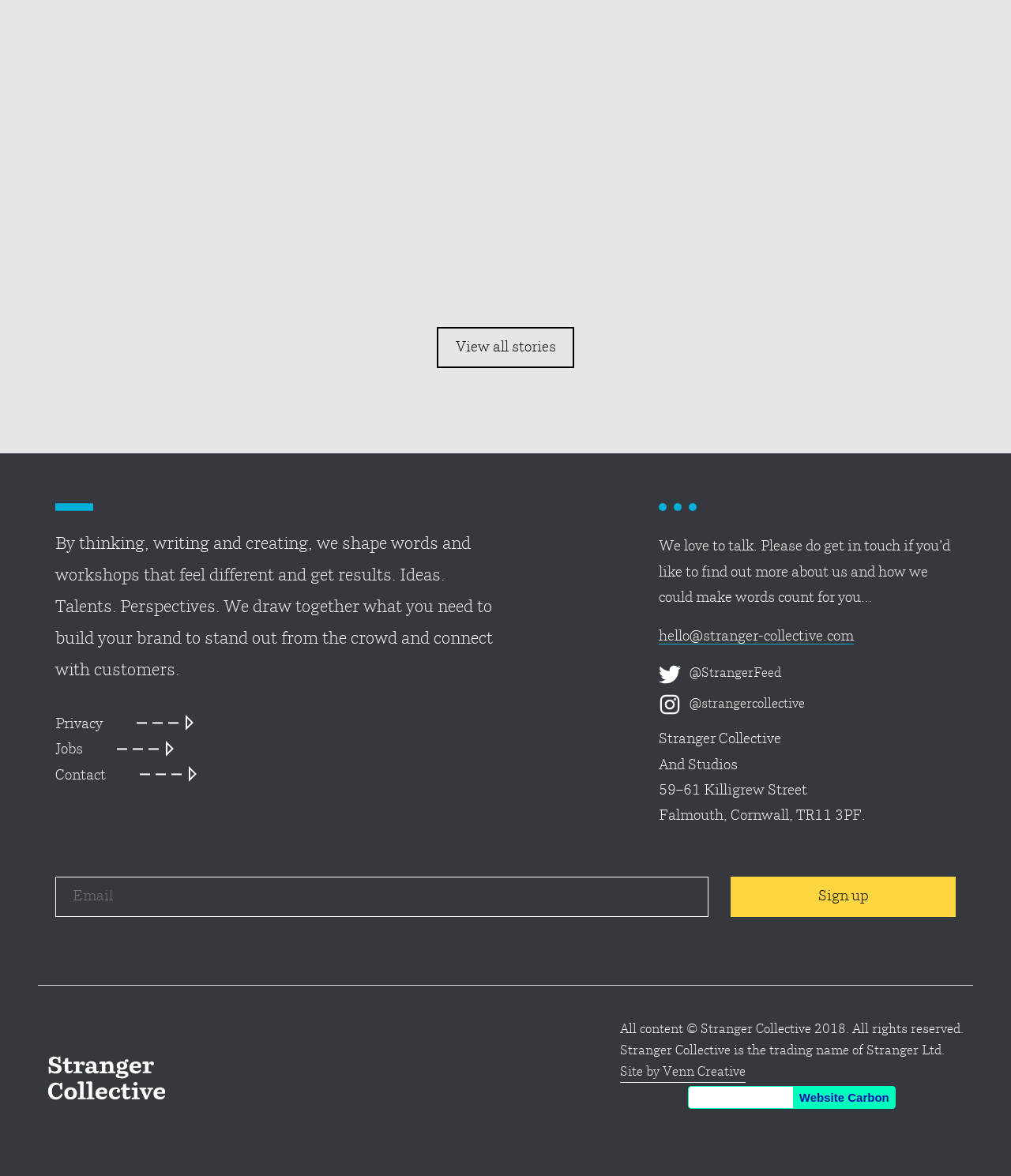What is the address of the company?
Examine the image and give a concise answer in one word or a short phrase.

59–61 Killigrew Street, Falmouth, Cornwall, TR11 3PF